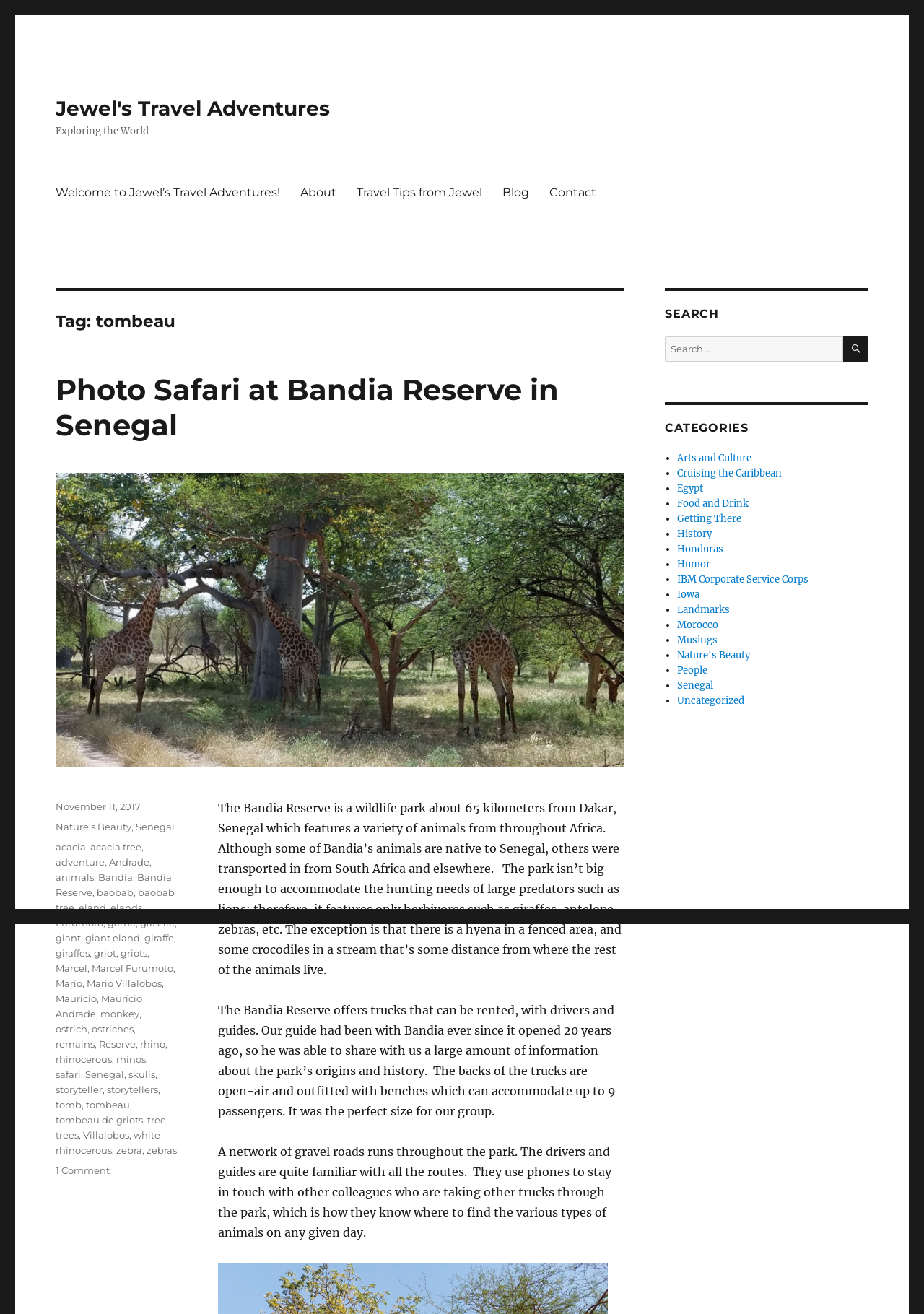Please use the details from the image to answer the following question comprehensively:
What is the name of the wildlife park in Senegal?

The answer can be found in the article text, where it is mentioned that 'The Bandia Reserve is a wildlife park about 65 kilometers from Dakar, Senegal which features a variety of animals from throughout Africa.'